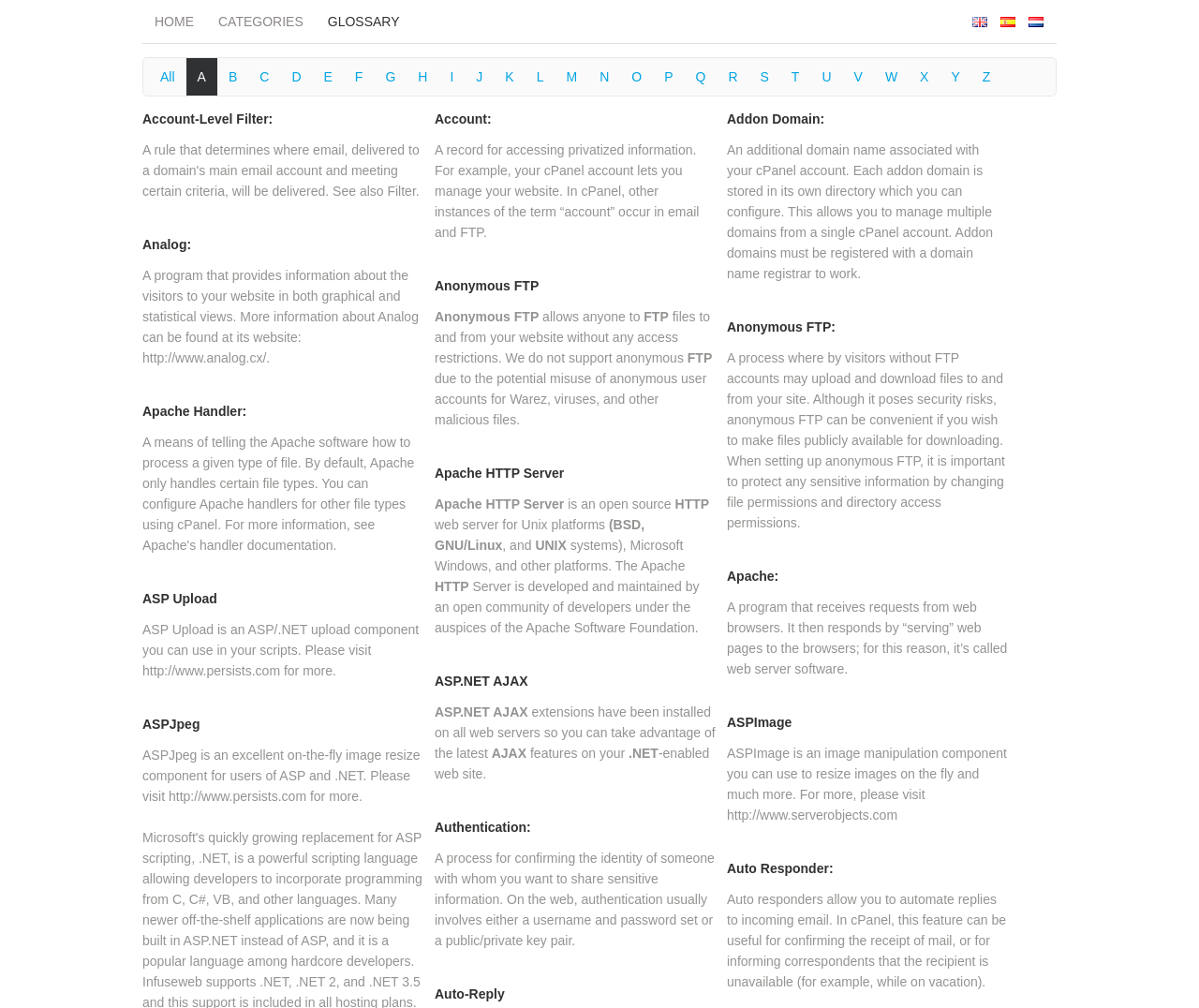Answer the question below in one word or phrase:
How many links are there on the top?

3